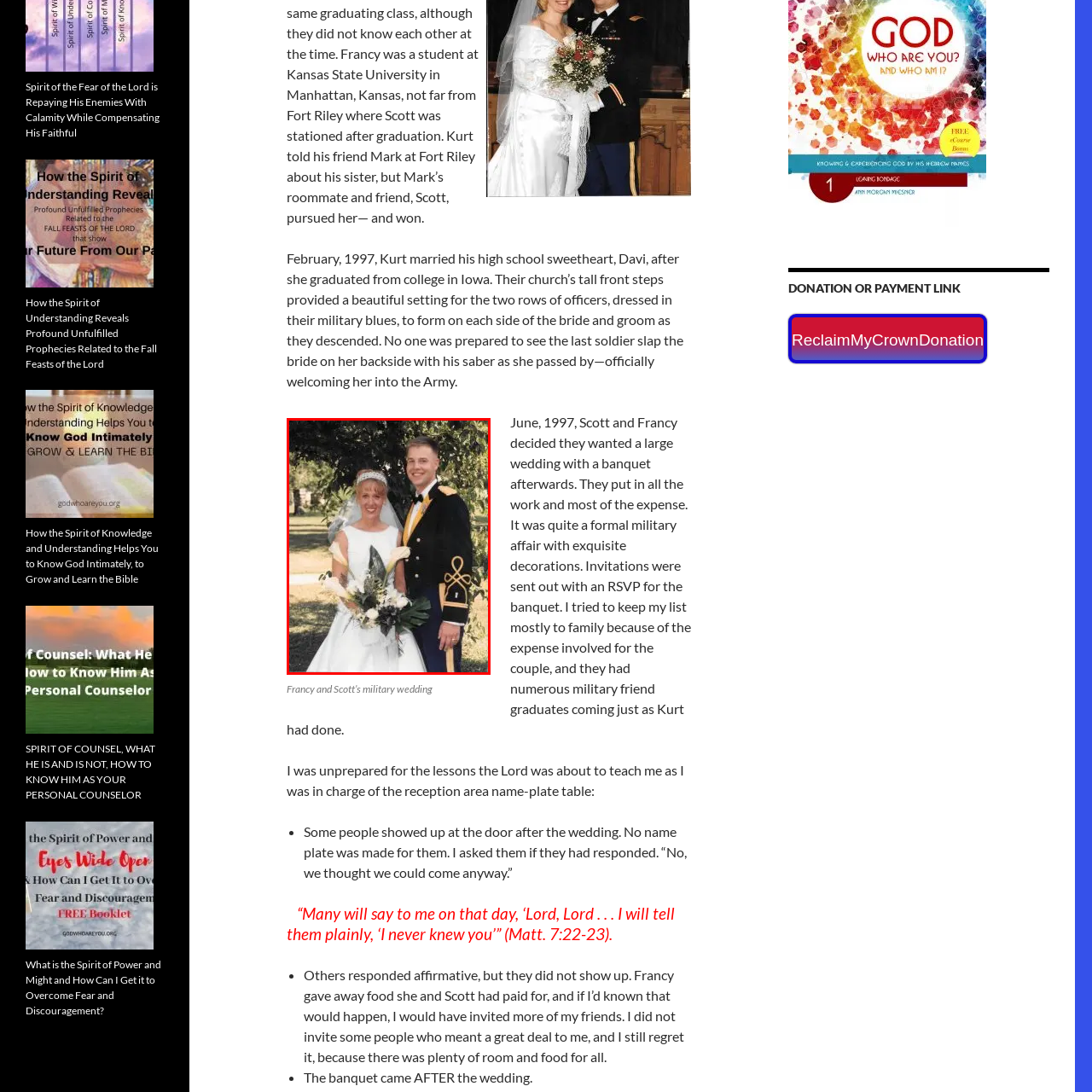Describe in detail the contents of the image highlighted within the red box.

The image captures a joyful moment from Francy and Scott's military wedding, set against a lush, green backdrop. The bride, Francy, looks radiant in a classic white gown complemented by a delicate veil and a tiara, while she holds a beautiful bouquet featuring white calla lilies and dark greenery. Beside her, the groom, Scott, is elegantly attired in a formal military uniform, adorned with gold accents and insignia that signify his service. Their smiles and the serene outdoor setting create a warm and celebratory atmosphere, reflecting the significance of their union. This moment marks not just the beginning of their married life but also a cherished memory, as highlighted in the accompanying narrative about their special day in February 1997.